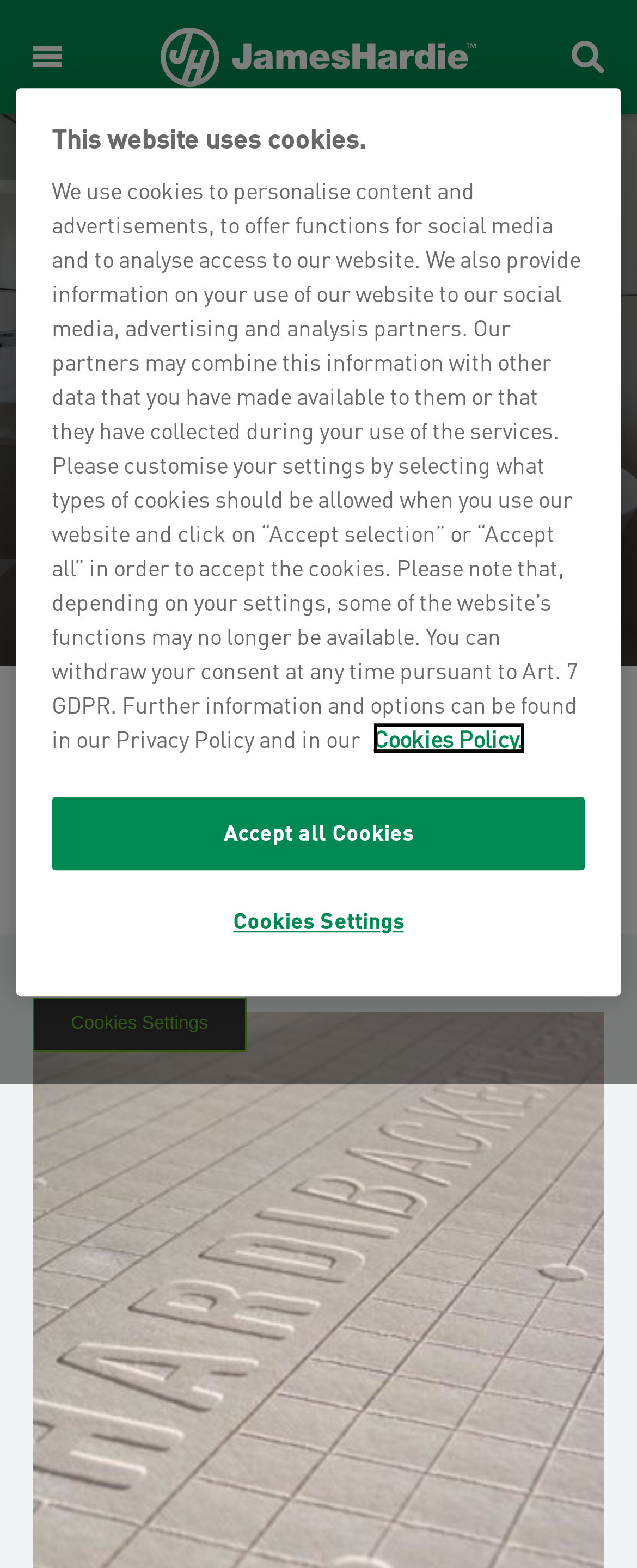What is the topic of the webpage's policy?
Using the image, provide a concise answer in one word or a short phrase.

Cookies Policy